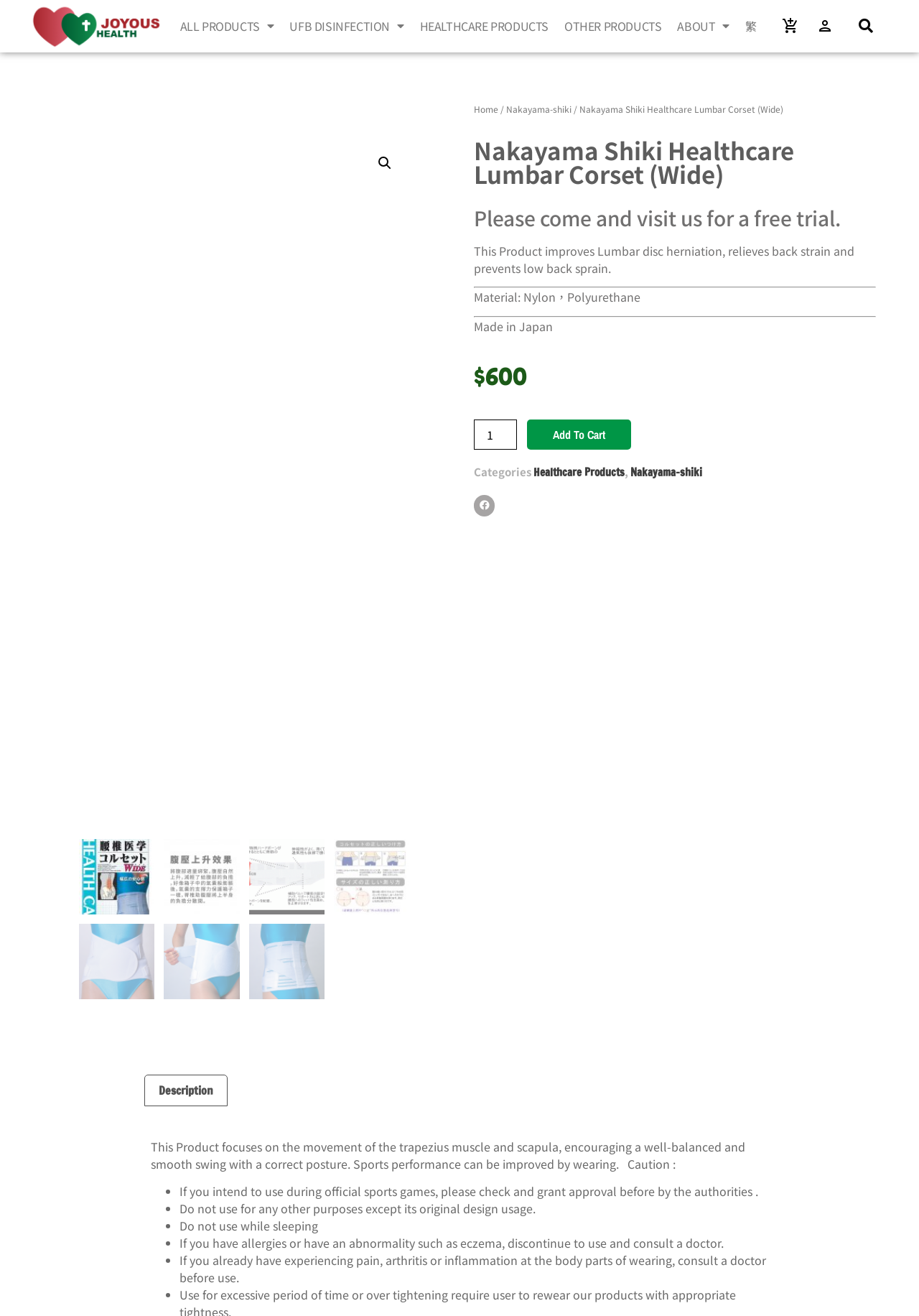Describe all the key features of the webpage in detail.

This webpage is about a product called Nakayama Shiki Healthcare Lumbar Corset (Wide) from Joyous Health Concept Ltd. At the top, there are several links to different sections of the website, including "ALL PRODUCTS", "UFB DISINFECTION", "HEALTHCARE PRODUCTS", "OTHER PRODUCTS", and "ABOUT". There is also a search icon and a language selection option.

Below the top navigation, there is a breadcrumb navigation showing the current page's location in the website hierarchy. The main content area is divided into two sections. On the left, there is an image of the product, and on the right, there is a description of the product.

The product description starts with a heading and an invitation to visit for a free trial. Below that, there is a paragraph describing the product's benefits, including improving lumbar disc herniation, relieving back strain, and preventing low back sprain. The material and country of origin are also listed.

Further down, there is a section showing the product's price and a button to add it to the cart. There are also links to related categories and a button to share the product on Facebook.

At the bottom of the page, there is a tab list with a single tab labeled "Description". When selected, this tab displays a detailed description of the product, including its features and precautions for use. The precautions are listed in a bulleted list, including warnings about using the product during official sports games, for purposes other than its original design, while sleeping, and if the user has allergies or certain medical conditions.